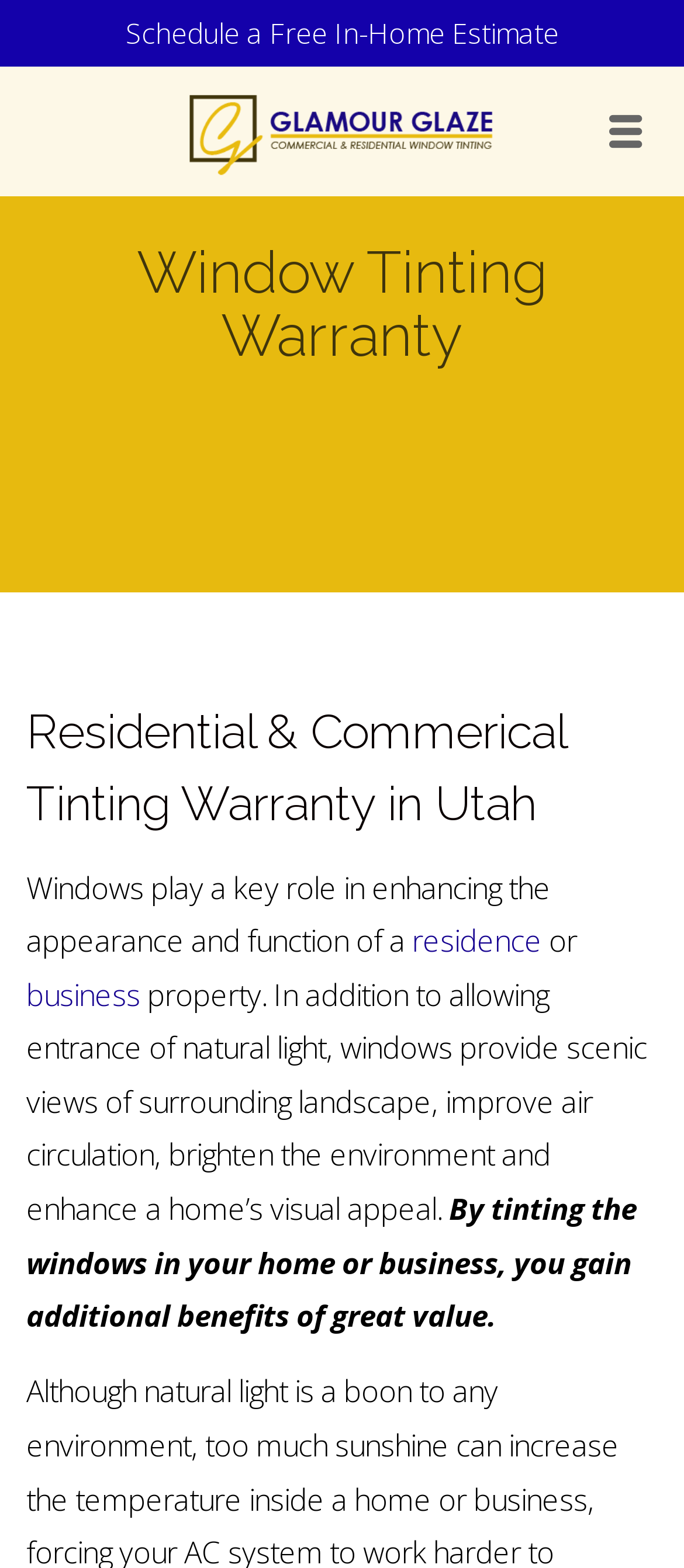Please provide the bounding box coordinates in the format (top-left x, top-left y, bottom-right x, bottom-right y). Remember, all values are floating point numbers between 0 and 1. What is the bounding box coordinate of the region described as: business

[0.038, 0.621, 0.205, 0.647]